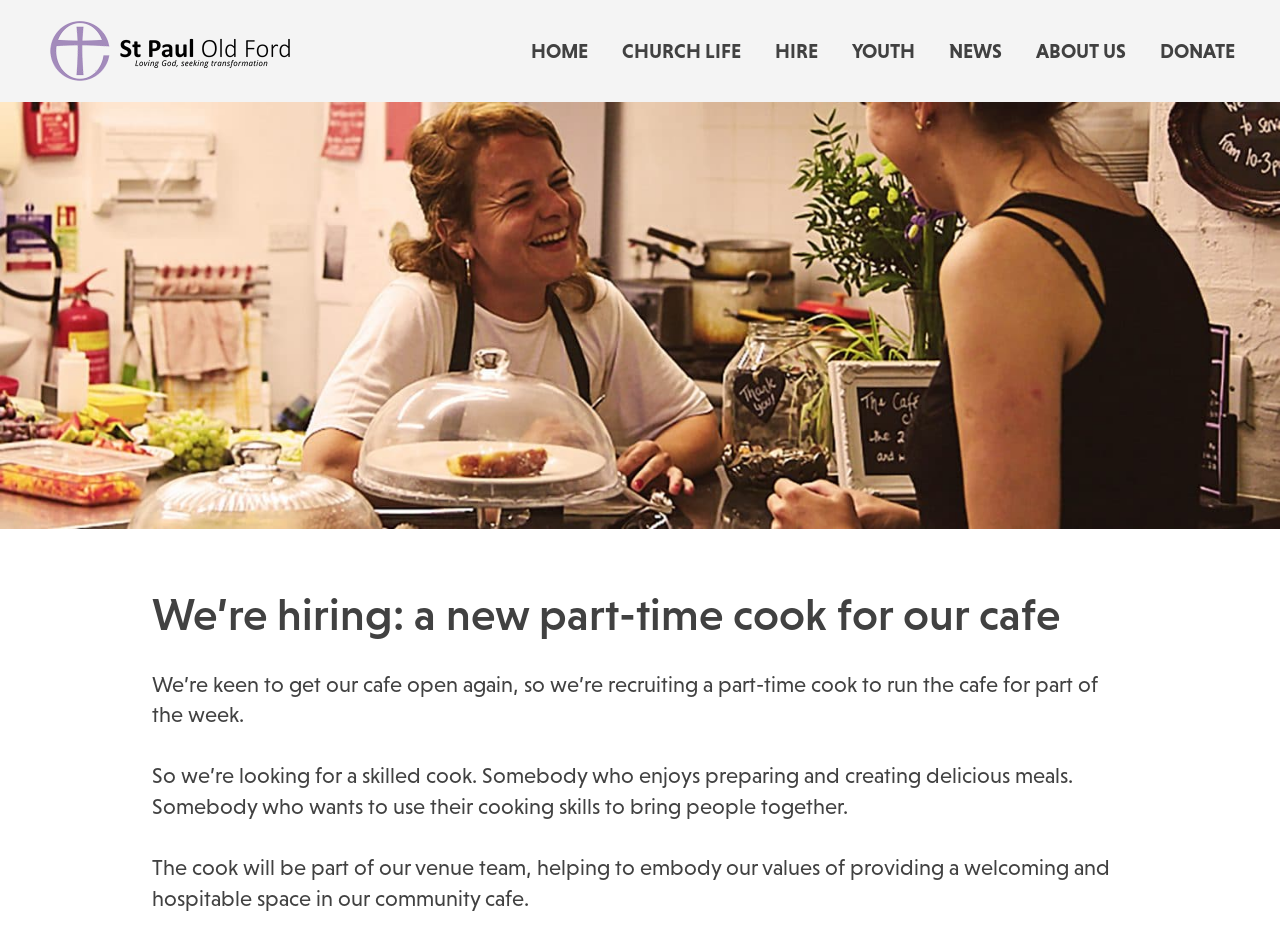Provide your answer to the question using just one word or phrase: What is the cook's role in the cafe?

Run the cafe part-time